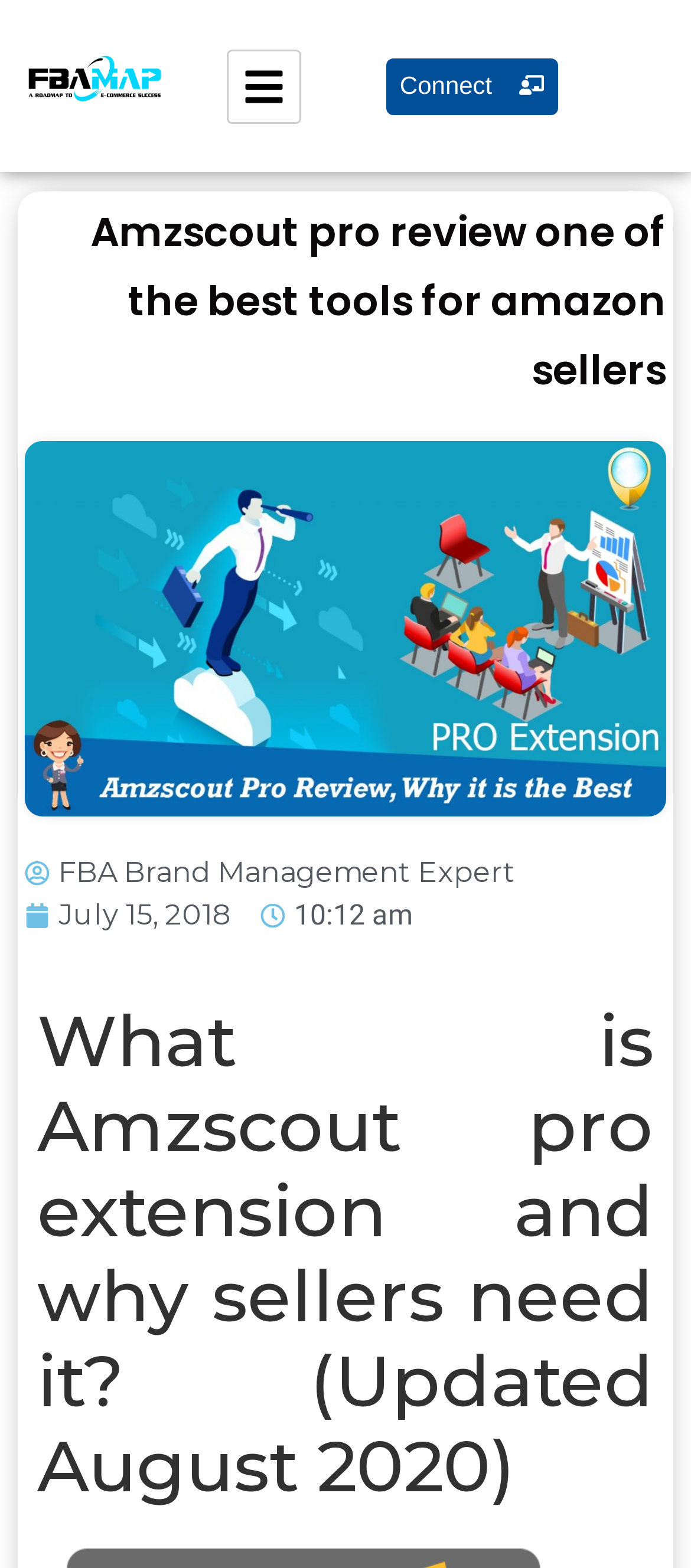Identify and provide the bounding box coordinates of the UI element described: "parent_node: FBAMAP". The coordinates should be formatted as [left, top, right, bottom], with each number being a float between 0 and 1.

[0.328, 0.031, 0.435, 0.079]